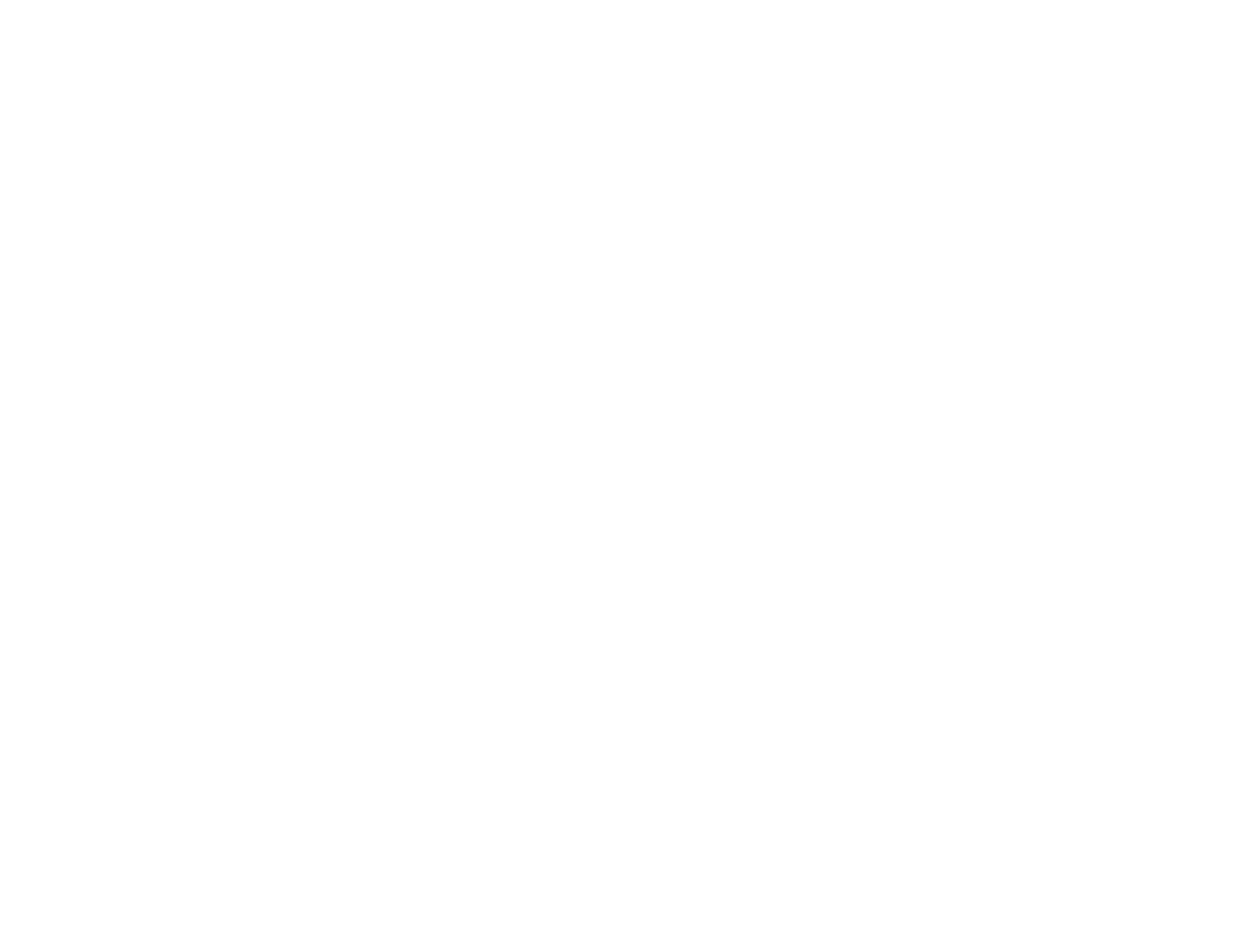Identify the bounding box coordinates for the UI element described as follows: (267) 949 6062. Use the format (top-left x, top-left y, bottom-right x, bottom-right y) and ensure all values are floating point numbers between 0 and 1.

[0.375, 0.444, 0.46, 0.463]